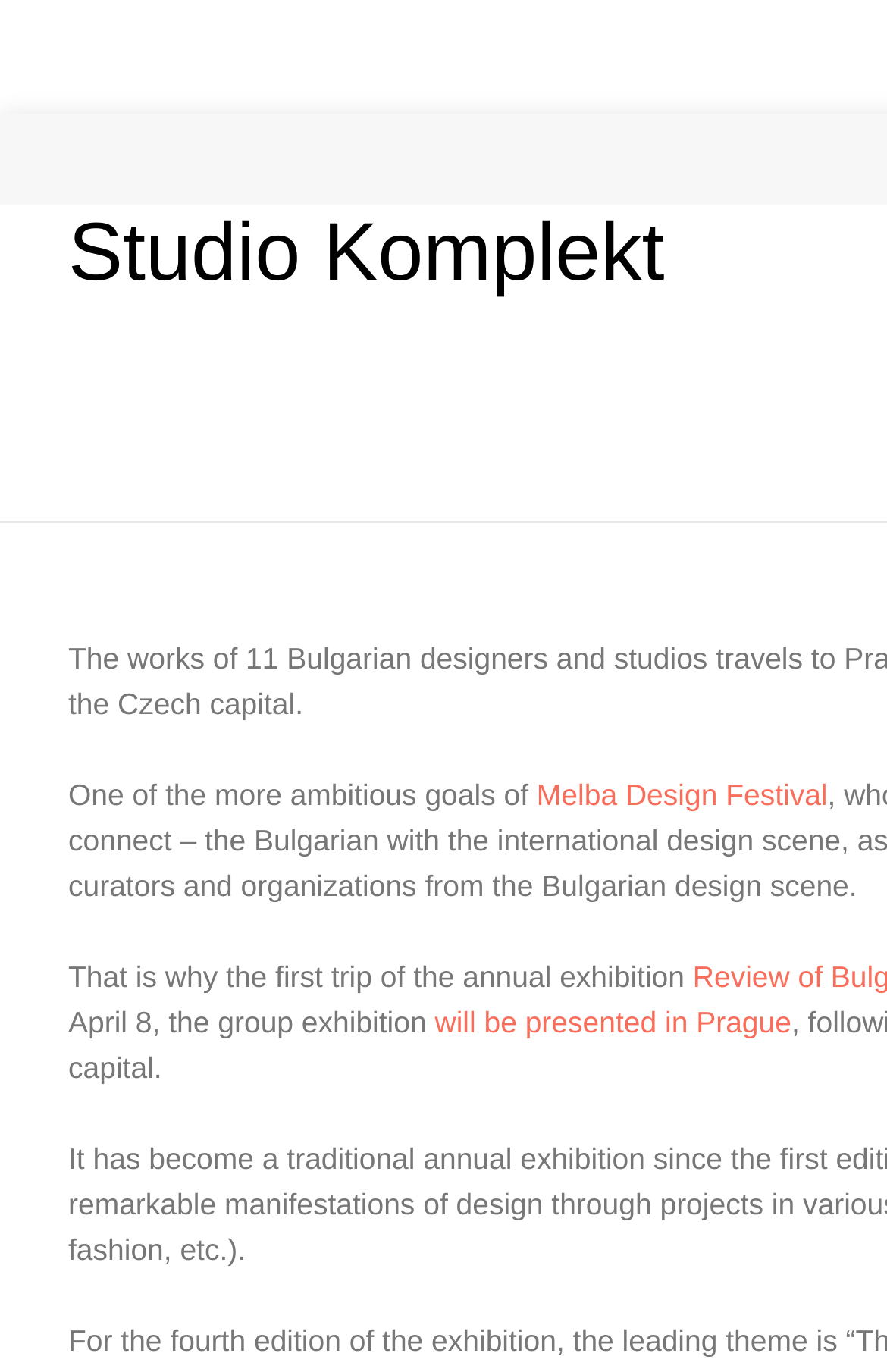Extract the bounding box coordinates of the UI element described: "Melba Design Festival". Provide the coordinates in the format [left, top, right, bottom] with values ranging from 0 to 1.

[0.605, 0.567, 0.933, 0.592]